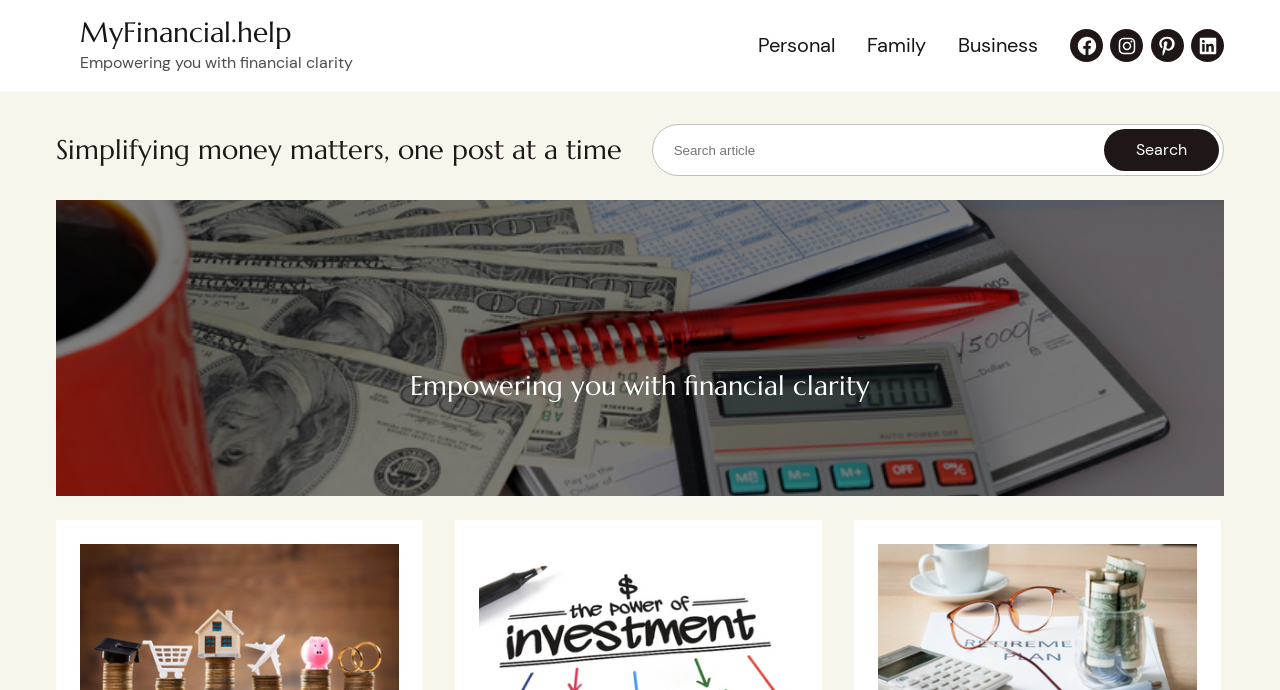What is the tone of the website?
Based on the image content, provide your answer in one word or a short phrase.

Helpful